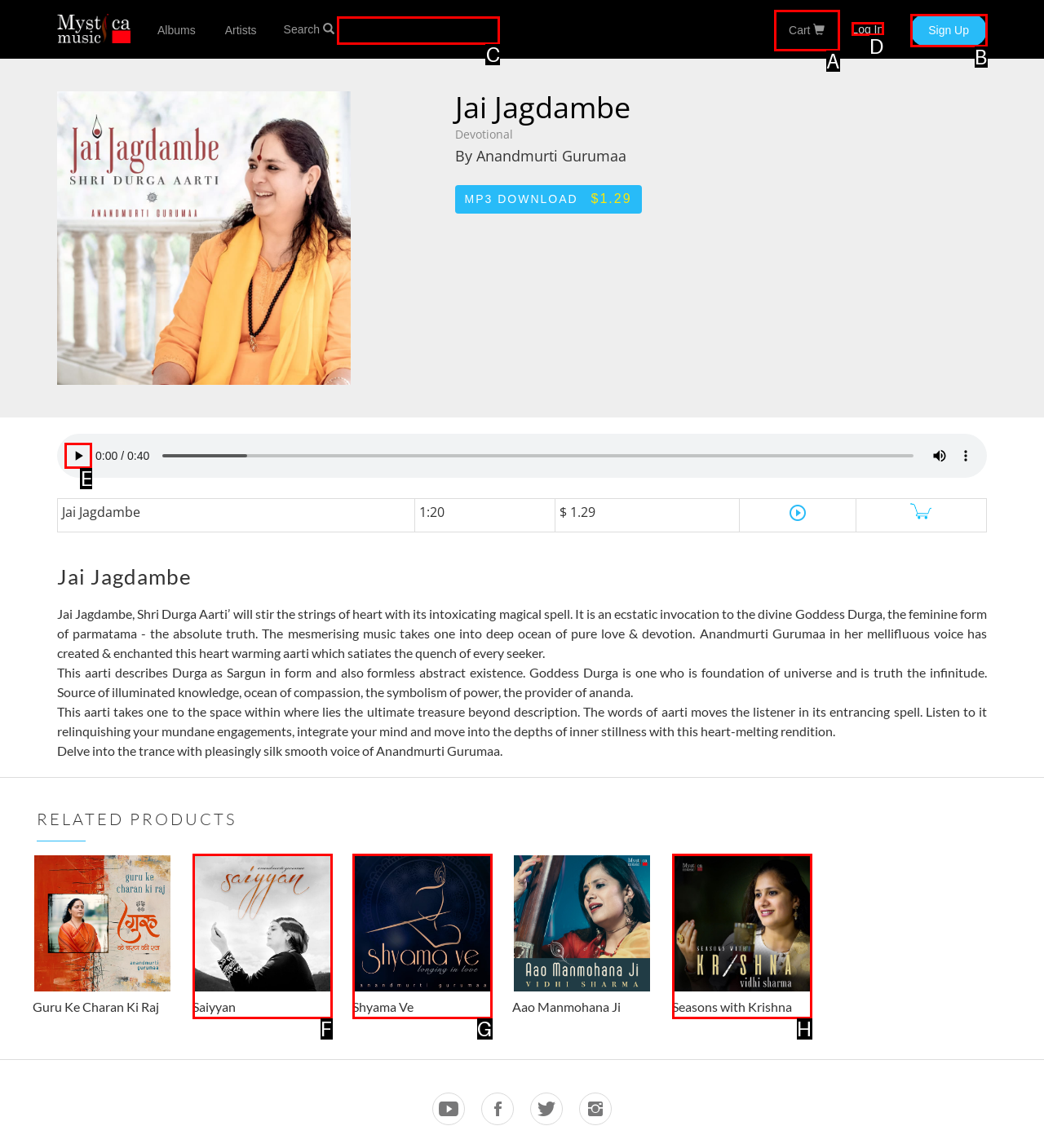From the given options, choose the one to complete the task: Play the audio
Indicate the letter of the correct option.

E